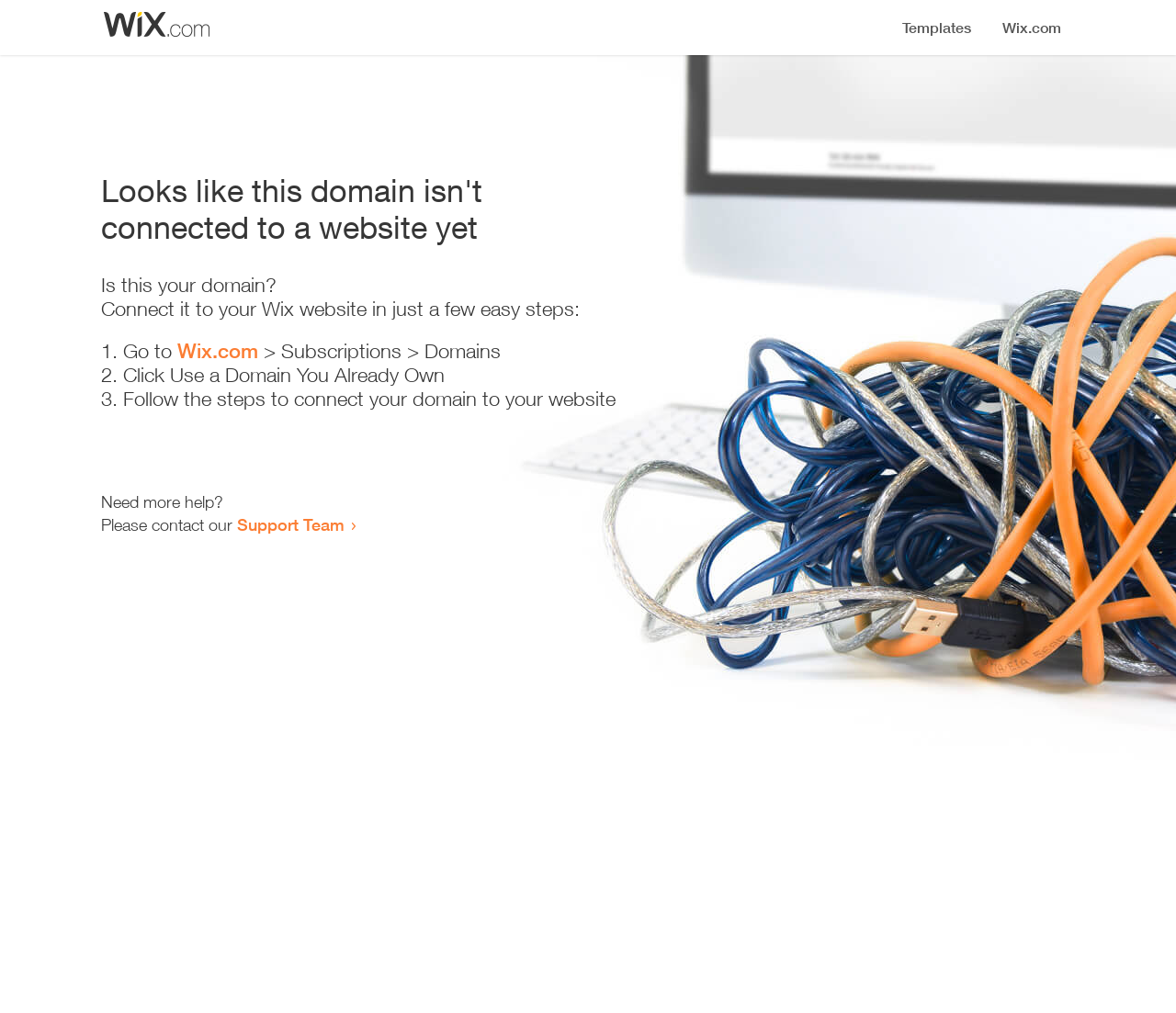Please analyze the image and provide a thorough answer to the question:
What is the current state of the website?

The webpage displays an error message and provides instructions to connect the domain, implying that the website is not currently available or active.